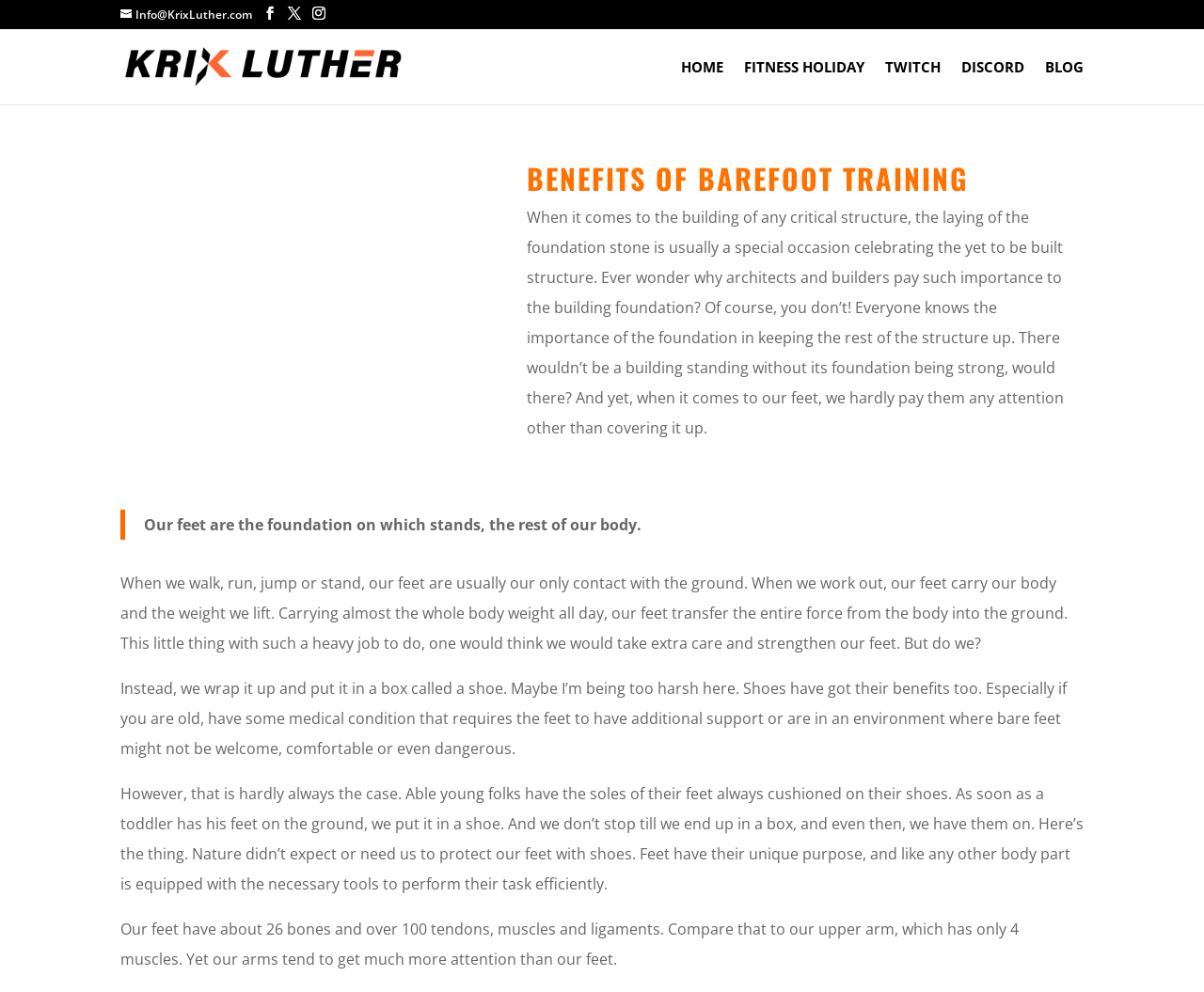Elaborate on the information and visuals displayed on the webpage.

The webpage is about the benefits of barefoot training, with a focus on the importance of strengthening one's feet. At the top left corner, there are several social media links, including Info, Facebook, Twitter, and Discord, followed by a link to the author's name, Krix Luther, which is accompanied by a small image of the author. 

To the right of these links, there are navigation links to other sections of the website, including HOME, FITNESS HOLIDAY, TWITCH, DISCORD, and BLOG. 

Below these navigation links, there is a heading that reads "BENEFITS OF BAREFOOT TRAINING" in a prominent font. The main content of the webpage is divided into several paragraphs of text, which discuss the importance of the foundation of any structure, including the human body, and how the feet are often neglected despite their critical role. 

The text also includes a blockquote that highlights the importance of the feet as the foundation of the body. Throughout the text, there are no images, but the paragraphs are well-structured and easy to follow. The overall tone of the webpage is informative and encouraging, urging readers to pay more attention to their feet and consider the benefits of barefoot training.